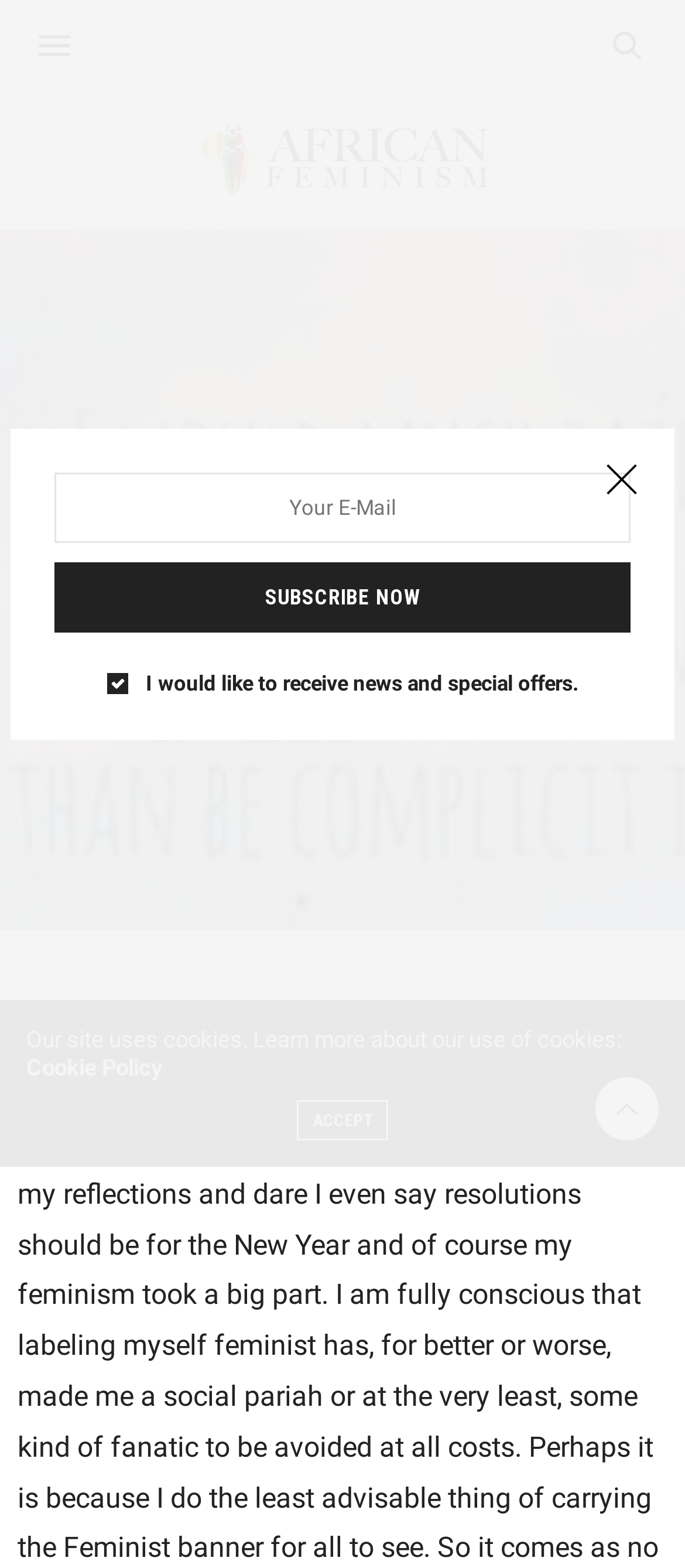Use a single word or phrase to respond to the question:
What is the author's name of the latest article?

SEWIT HAILESELASSIE